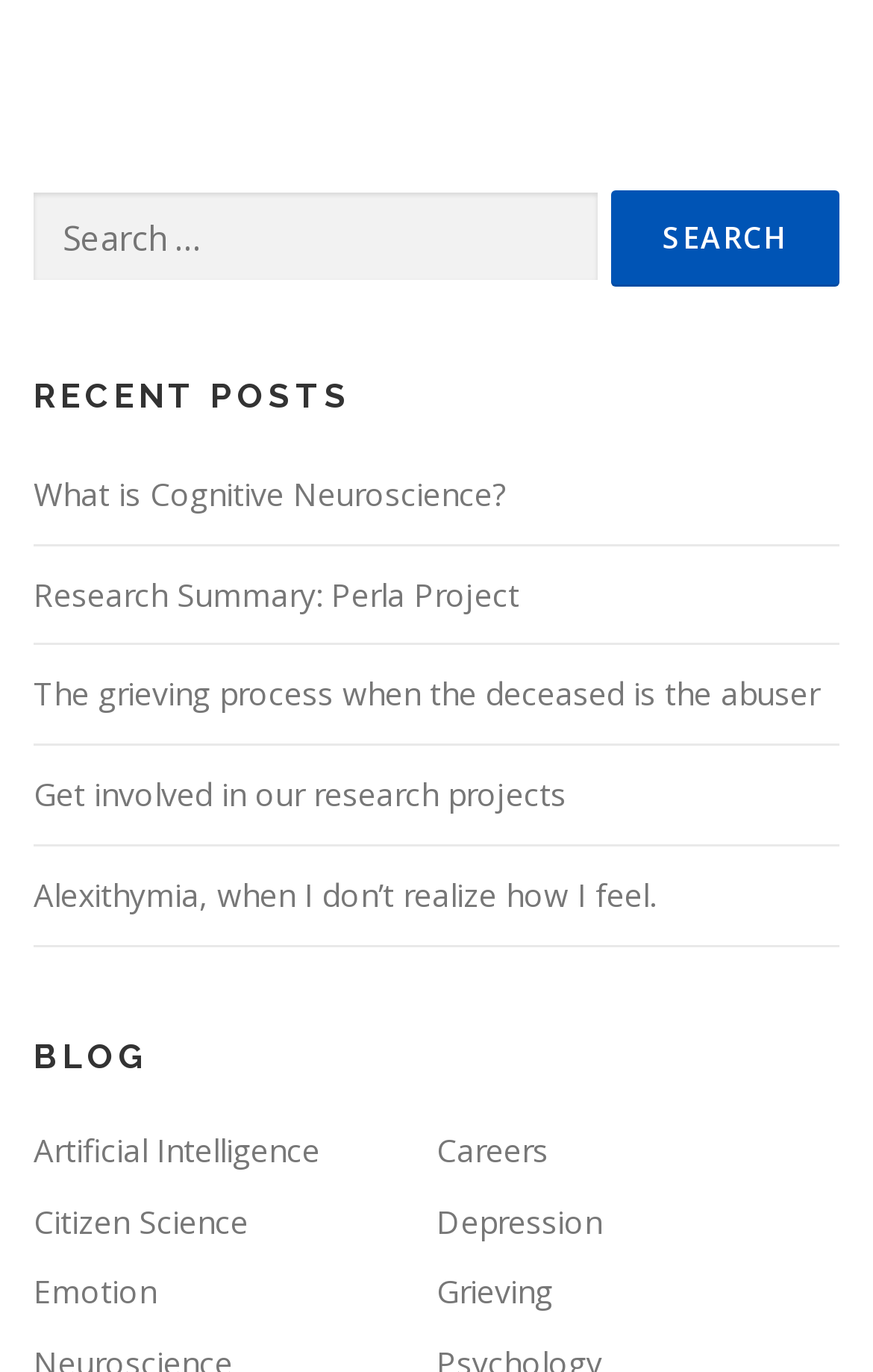Determine the bounding box coordinates of the region to click in order to accomplish the following instruction: "Learn about Artificial Intelligence". Provide the coordinates as four float numbers between 0 and 1, specifically [left, top, right, bottom].

[0.038, 0.822, 0.367, 0.853]